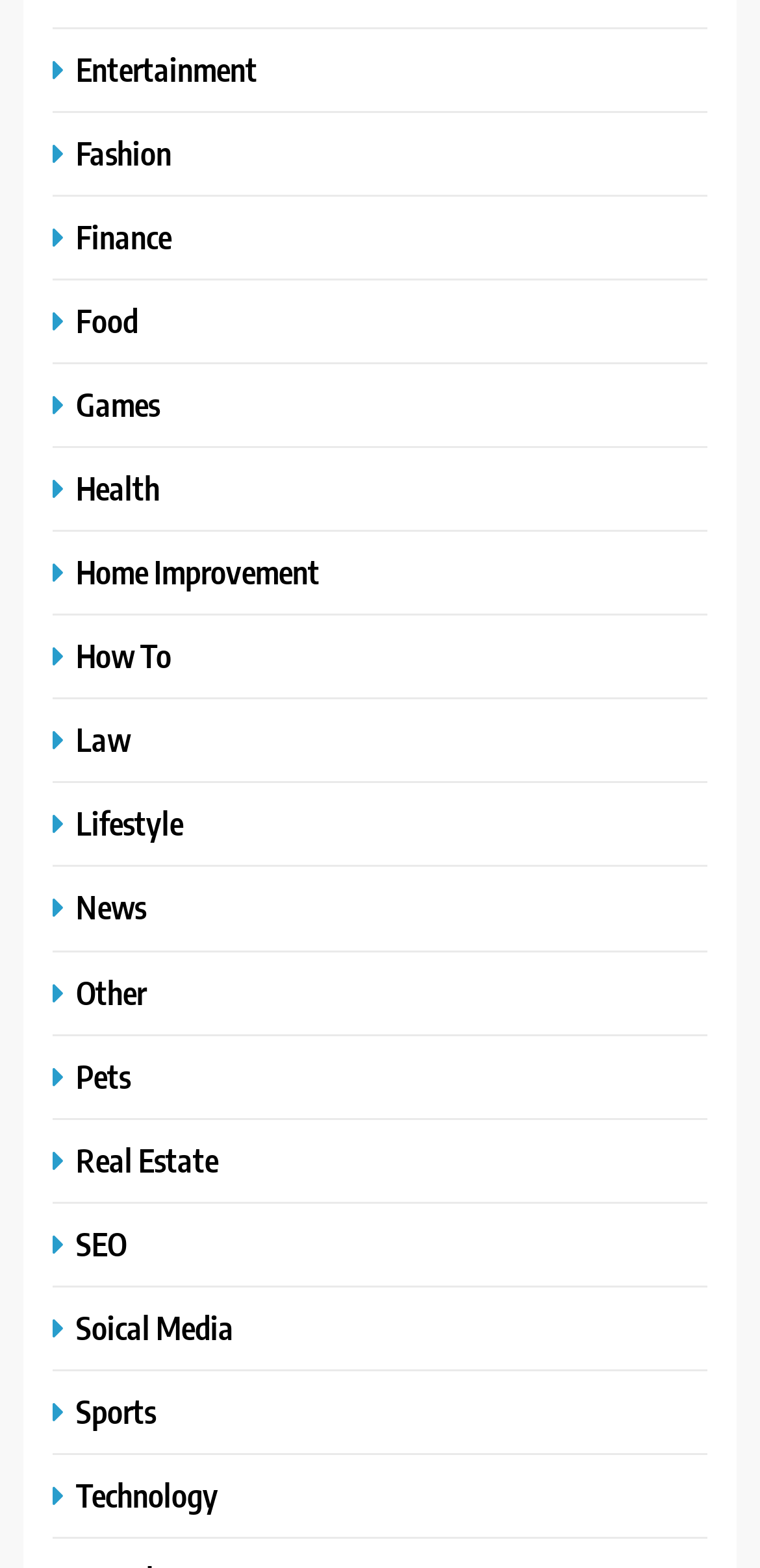Show the bounding box coordinates of the region that should be clicked to follow the instruction: "Read Technology news."

[0.069, 0.94, 0.3, 0.967]